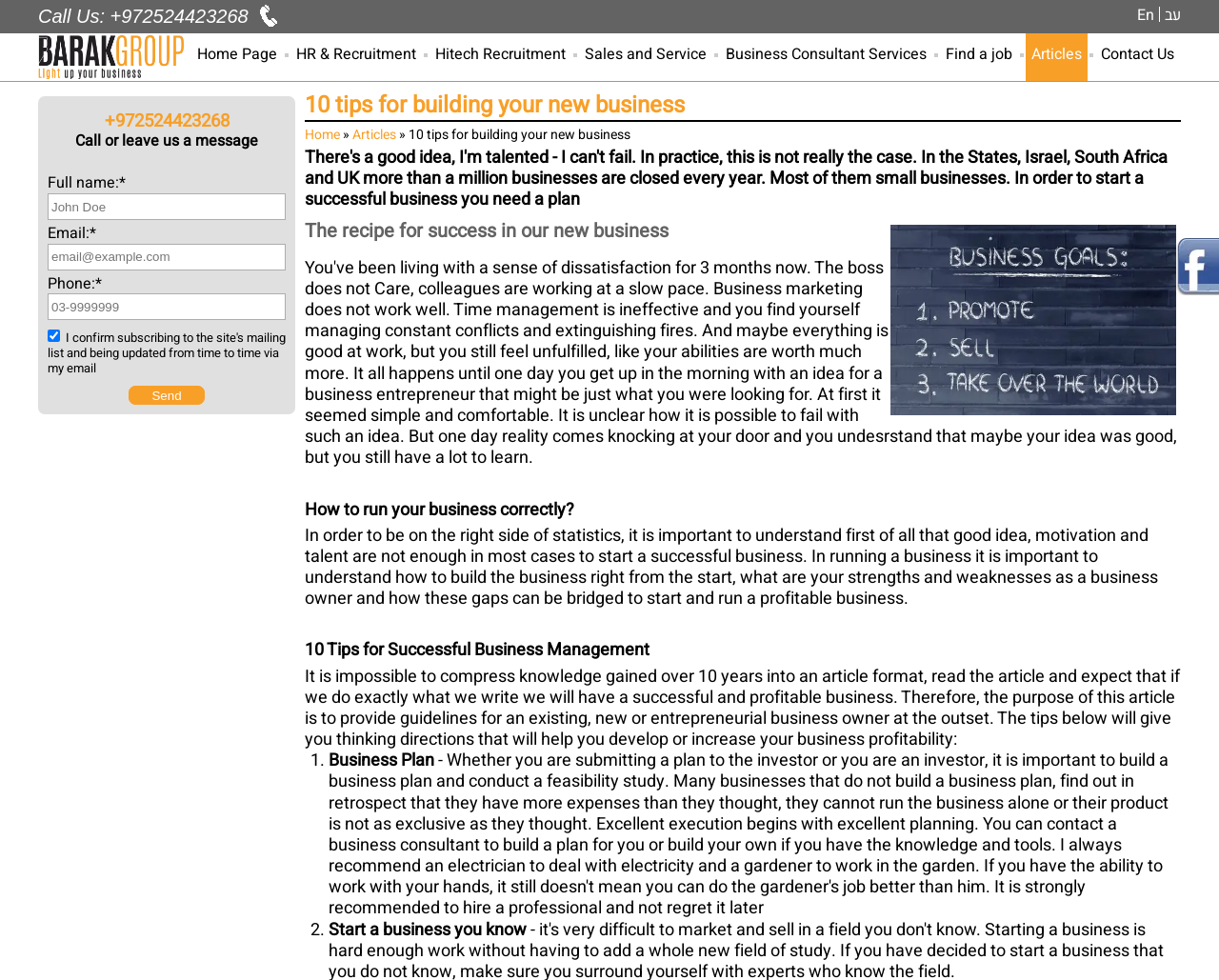Based on the visual content of the image, answer the question thoroughly: What type of services are offered by the business consultant?

The menu item 'Business Consultant Services' has a dropdown list that includes services such as Digital Marketing, Consulting, Business Plan, Increasing profitability, and Reducing costs, indicating that the business consultant offers a range of services related to business development and improvement.